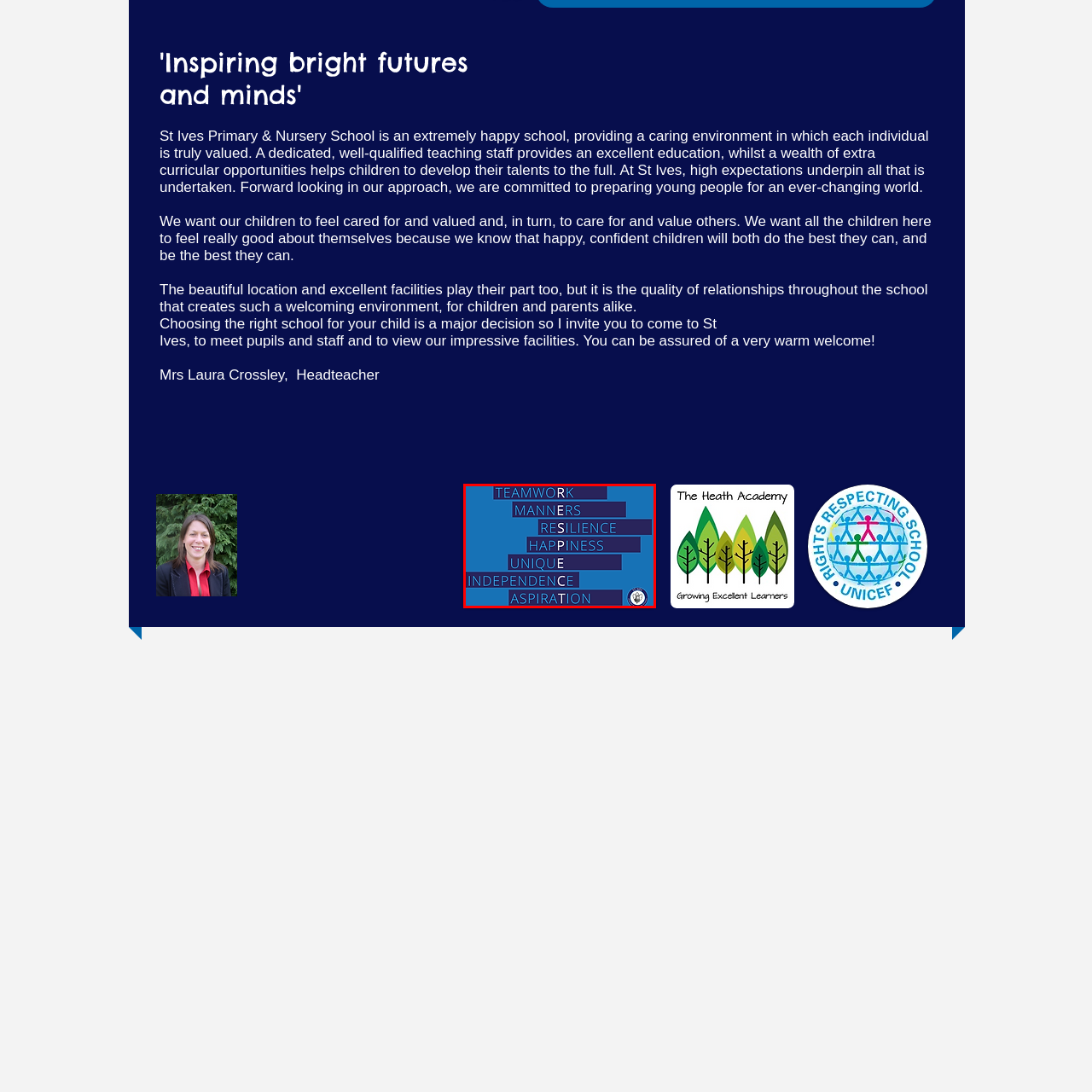What is the central theme of the logo?
Observe the image inside the red bounding box carefully and answer the question in detail.

The central theme of the logo is 'RESPECT' because the caption states that the word 'RESPECT' is prominently displayed in bold letters.